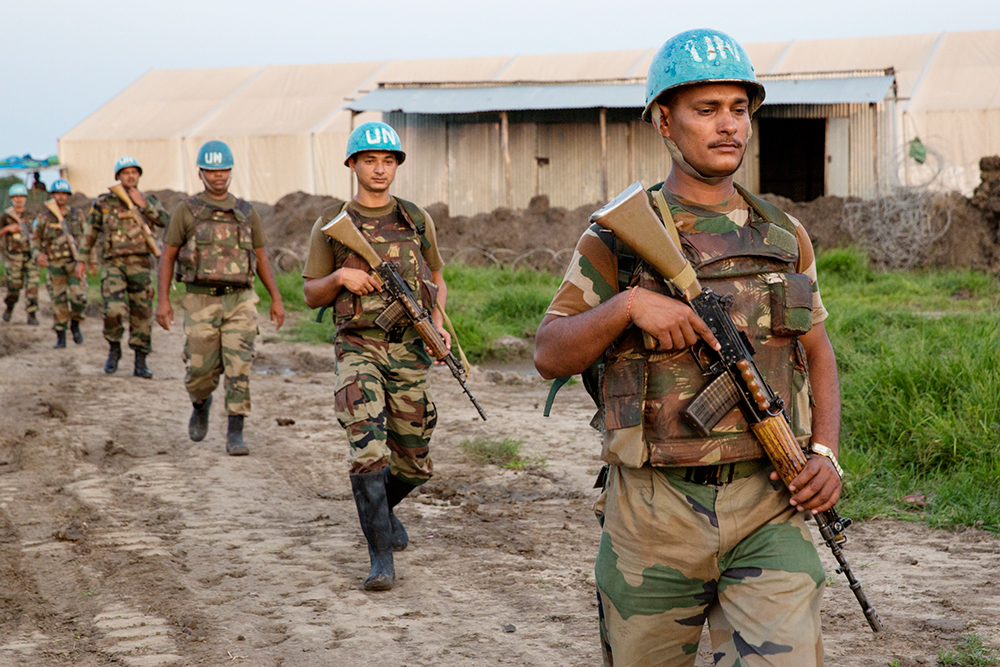What is the purpose of the military tents in the background?
Please provide an in-depth and detailed response to the question.

The military tents in the background suggest that the peacekeepers have set up a base of operations in the area, and these tents are likely being used to provide necessary protection and assistance to vulnerable populations in Jonglei, which is a region plagued by conflict and humanitarian crisis.